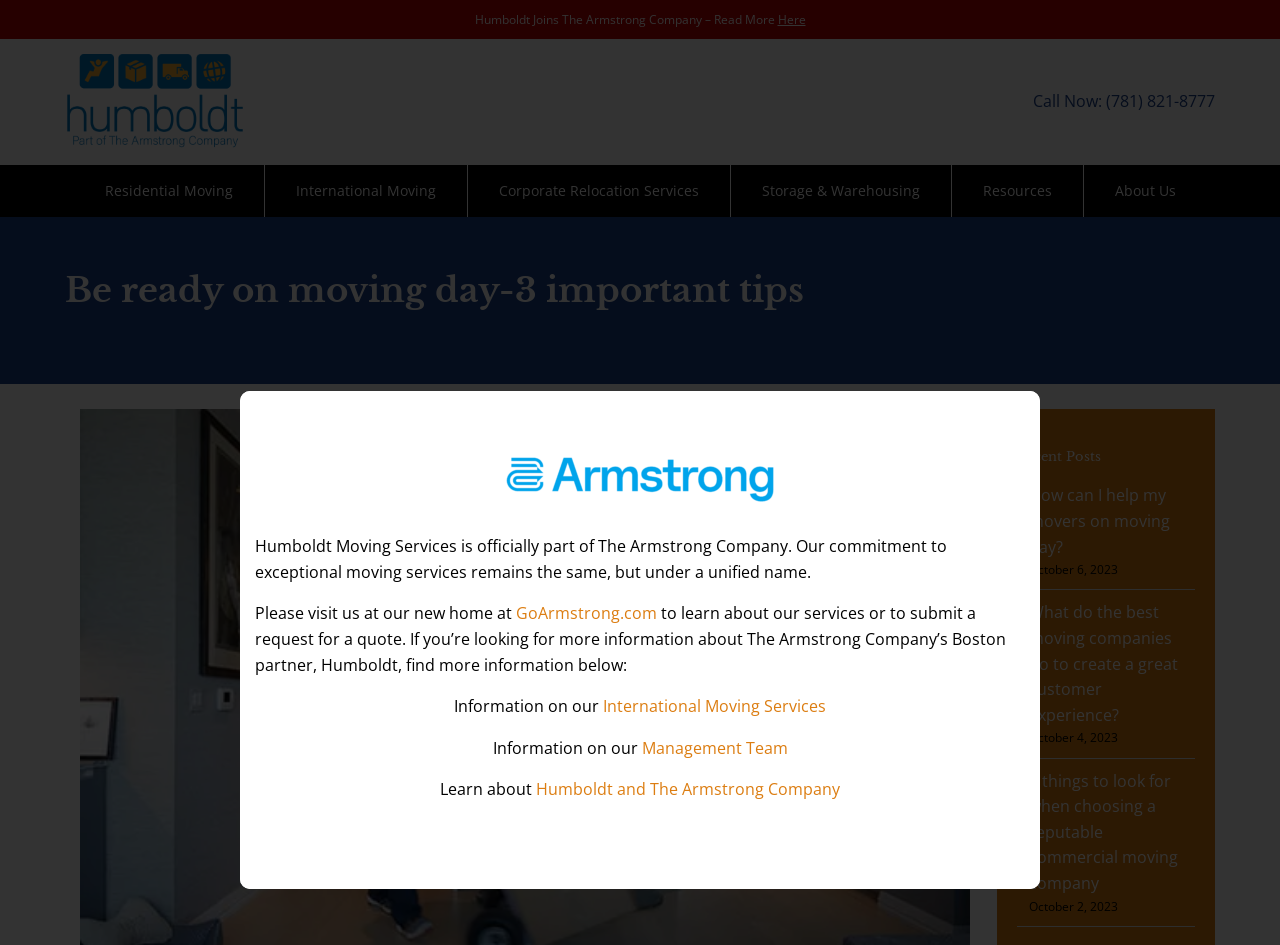How many images are there on the webpage?
Look at the image and provide a short answer using one word or a phrase.

2